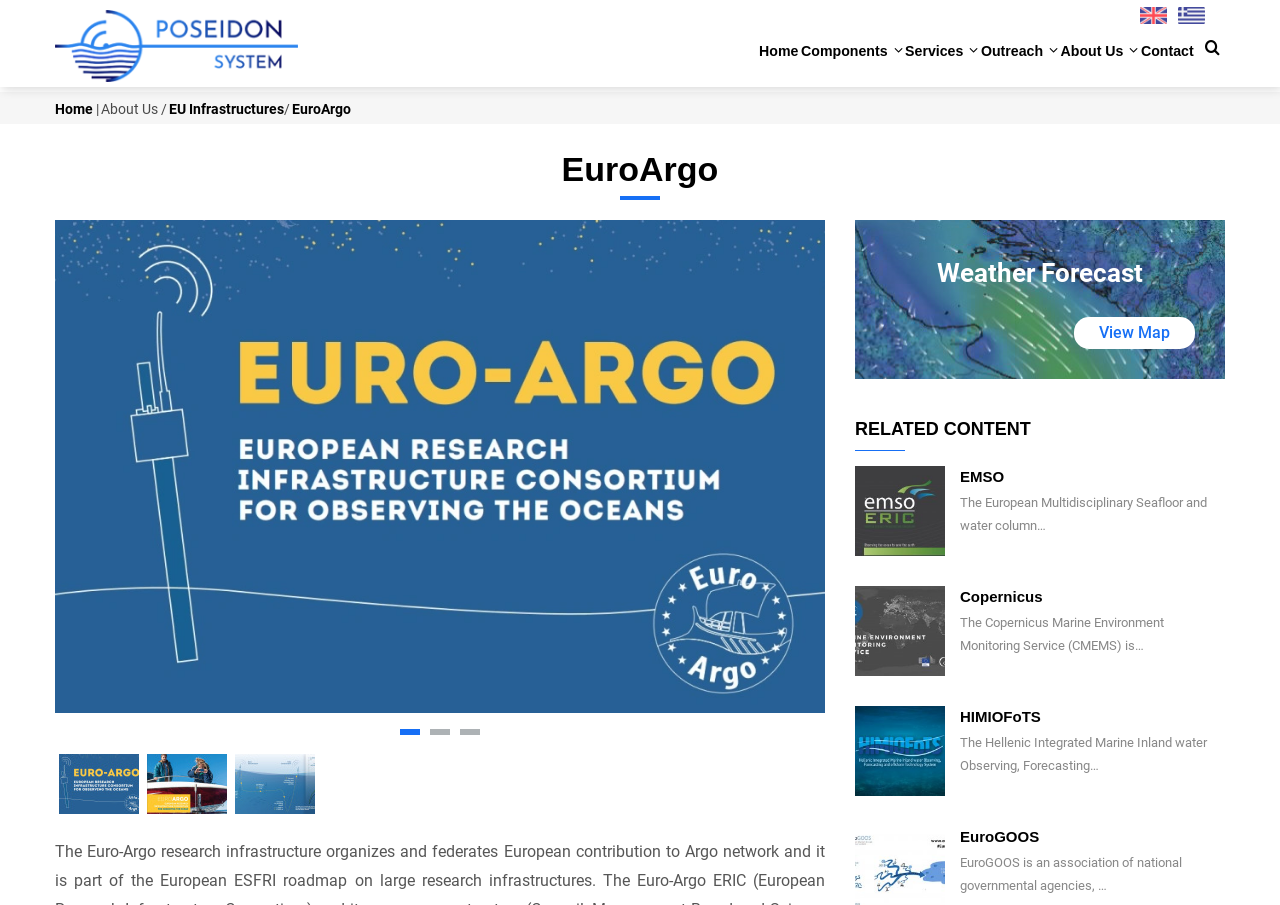Can you give a detailed response to the following question using the information from the image? How many related content links are there?

The related content links are located at the bottom of the webpage, and there are 5 links with the text 'EMSO-ERIC', 'EMSO', 'Copernicus', 'HIMIOFoTS', and 'EuroGOOS'.